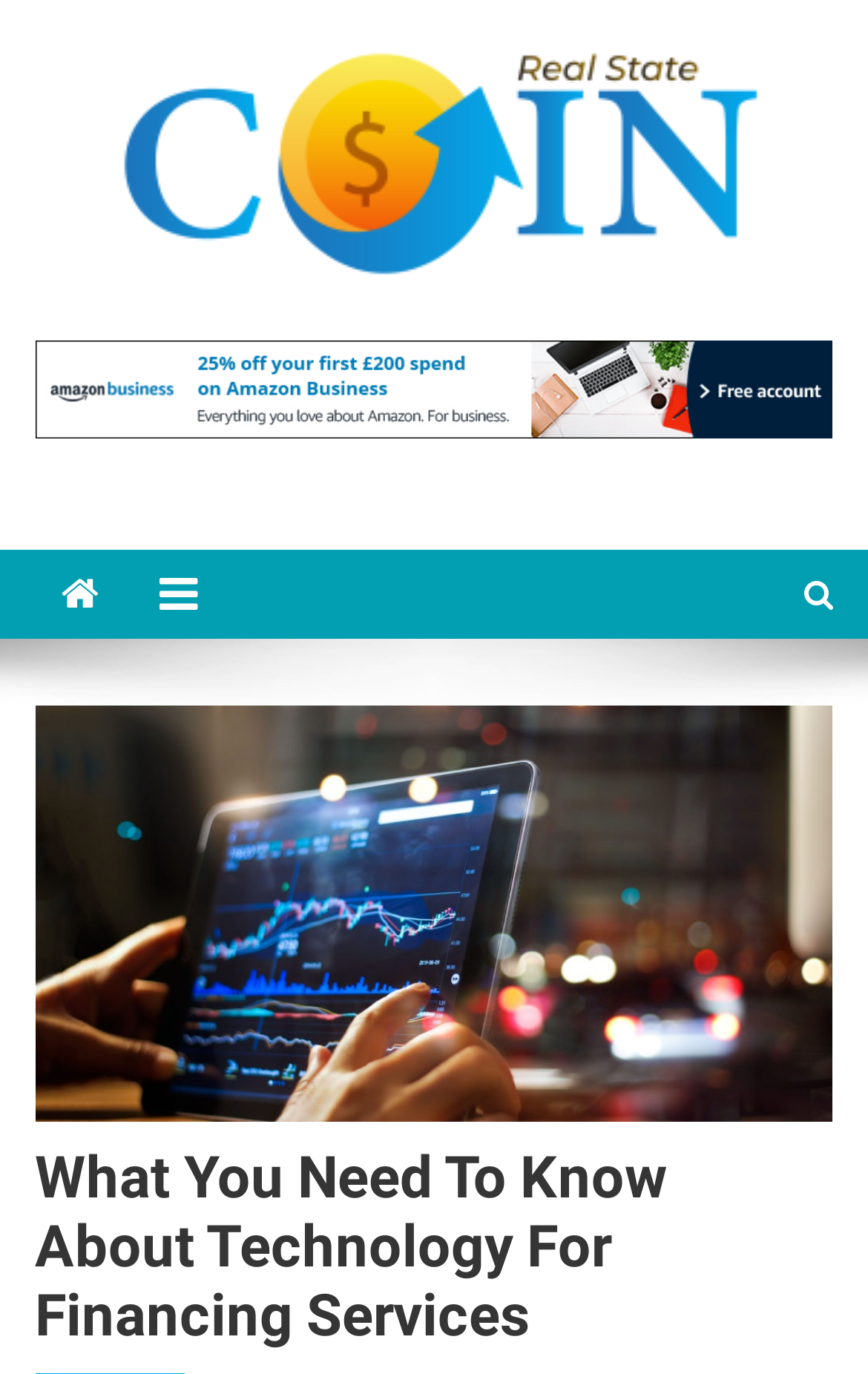Provide a short answer to the following question with just one word or phrase: What is the logo of the website?

Realstate Coin